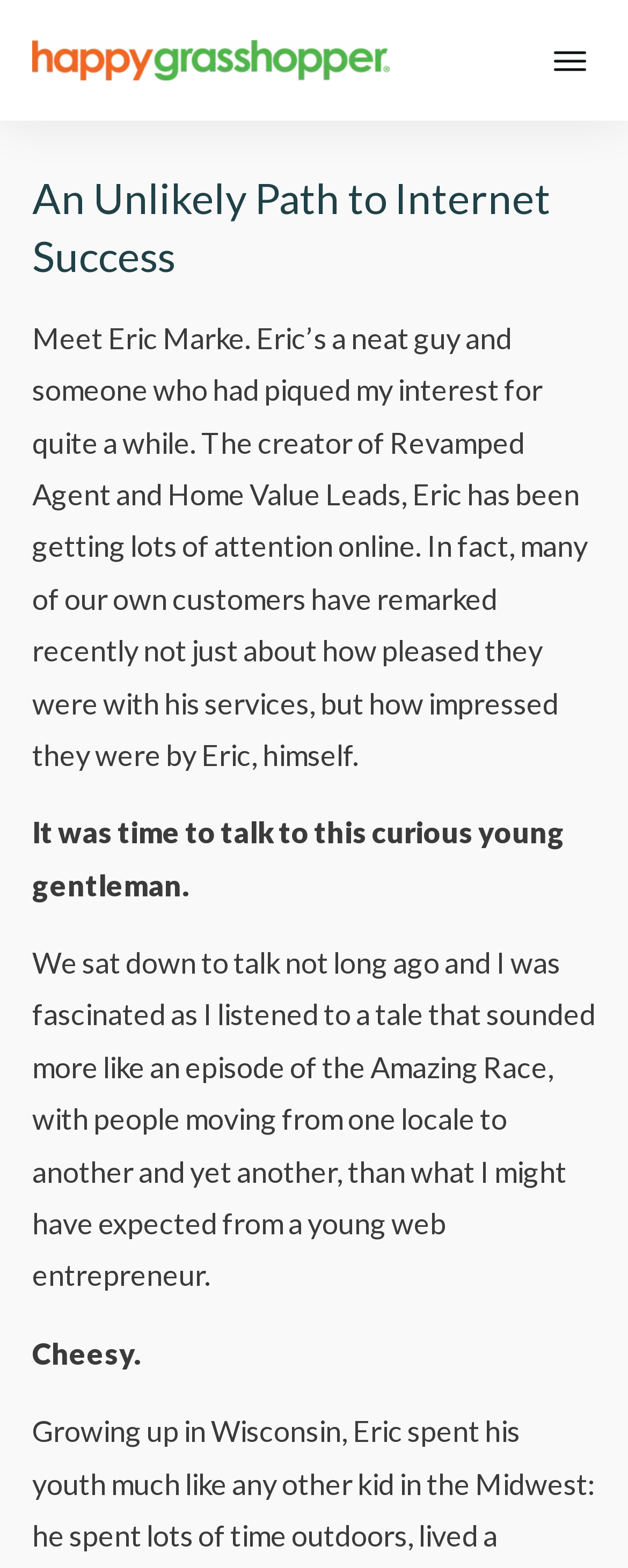What is the author's impression of Eric Marke?
Please answer using one word or phrase, based on the screenshot.

Positive